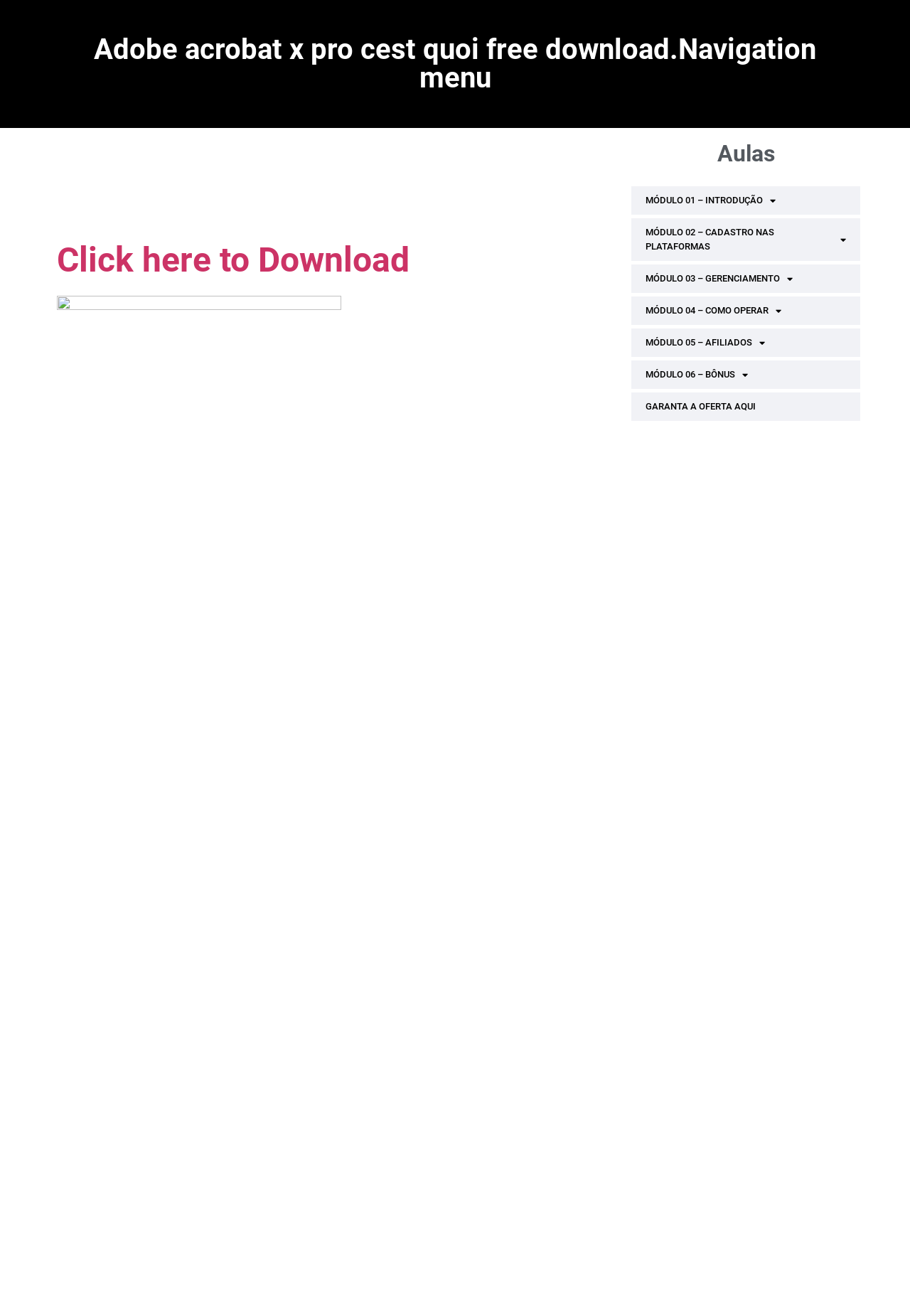Explain the features and main sections of the webpage comprehensively.

This webpage appears to be a download page for Adobe Acrobat X Pro. At the top, there is a navigation menu with headings "Adobe acrobat x pro cest quoi free download" and "Aulas". Below the navigation menu, there is a heading "Looking for:" followed by a link "Click here to Download" and an image. 

To the right of the image, there are several non-descriptive static text elements, likely used for spacing or formatting purposes. Below the "Click here to Download" link, there is a block of text that describes the features and benefits of Adobe Acrobat Reader, including its ability to provide real-time remote access and support, and its ease of use. The text also mentions that the latest version of Adobe Acrobat Reader is available for download.